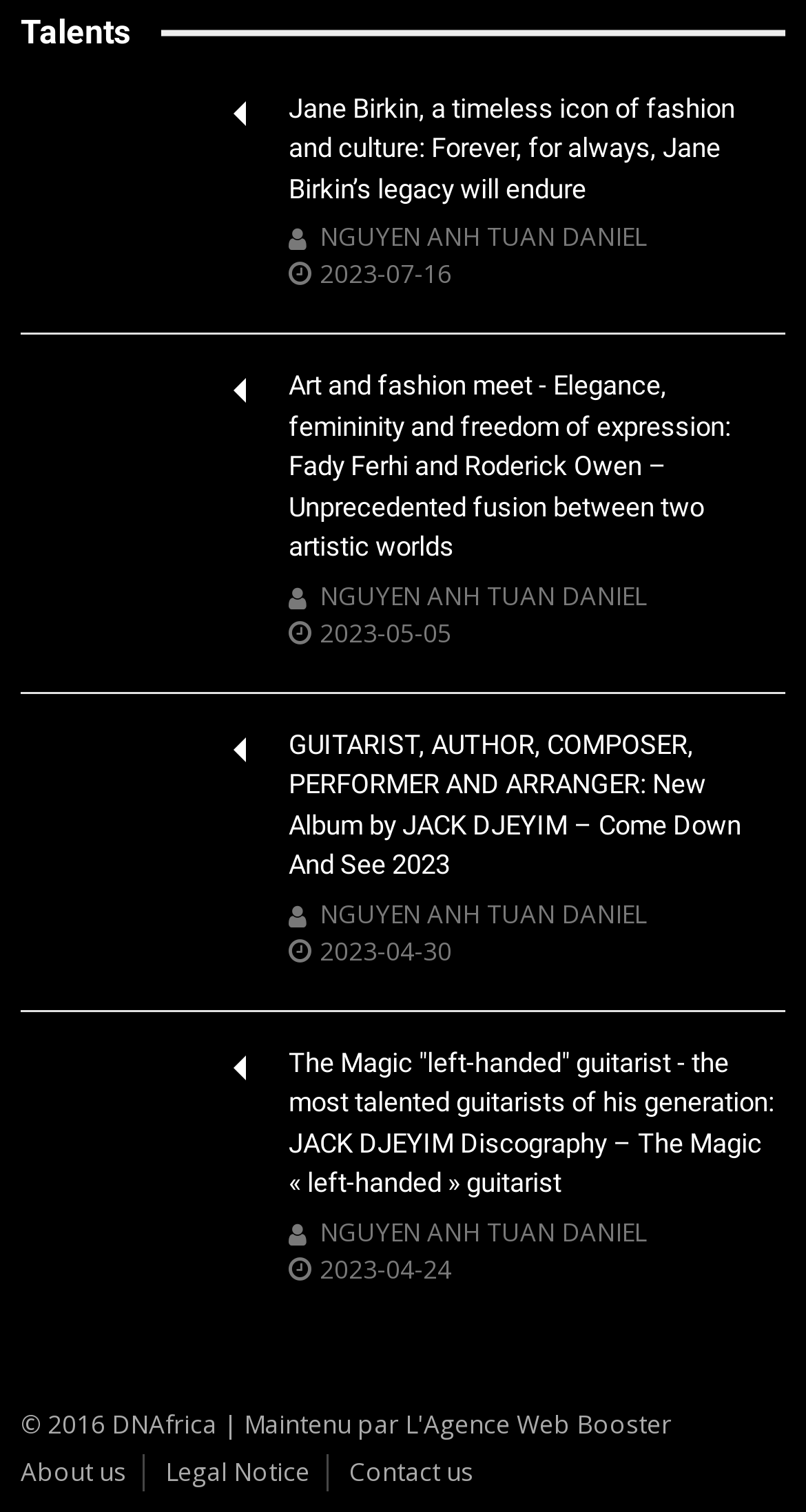How many news articles are on this webpage?
Please respond to the question thoroughly and include all relevant details.

I counted the number of news article links on the webpage, which are 'NTA is a platform where fashion, diplomacy, and the valorization of African textiles converge', 'A Committed and Inspiring Woman - A true pioneer in the field of astronomy and space exploration', 'THE NTA IS A PLATFORM WHERE FASHION, DIPLOMACY, AND THE VALORIZATION OF AFRICAN TEXTILES CONVERGE', 'Major Event of the Year 2024 in Africa', 'Jane Birkin, a timeless icon of fashion and culture', and 'Art and fashion meet - Elegance, femininity and freedom of expression'. There are 6 news articles in total.